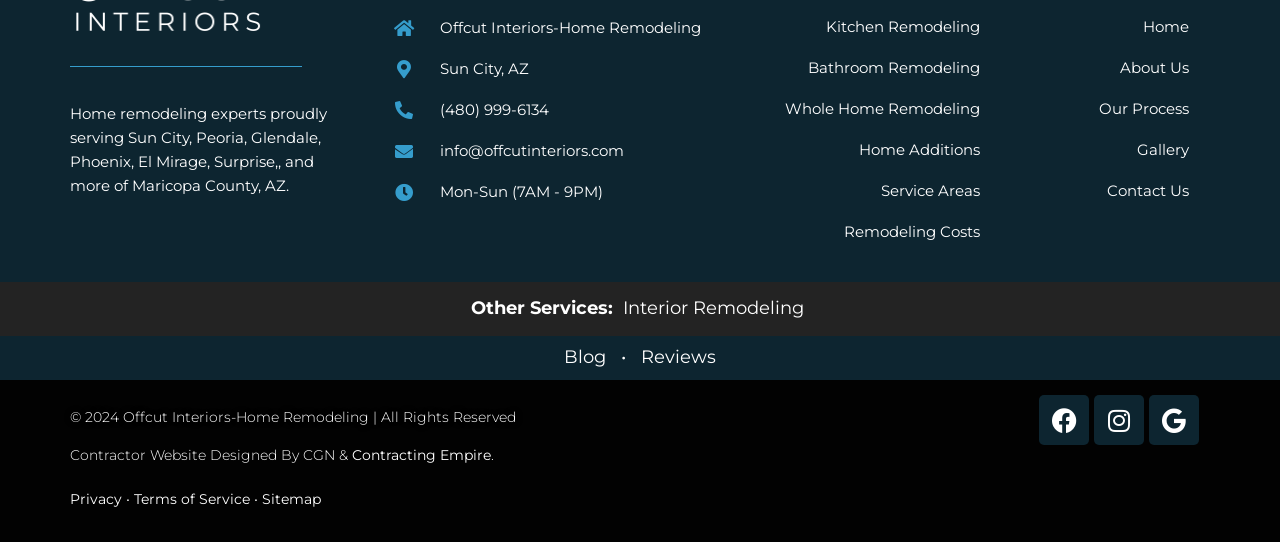What services do they offer?
Using the image, answer in one word or phrase.

Home remodeling services